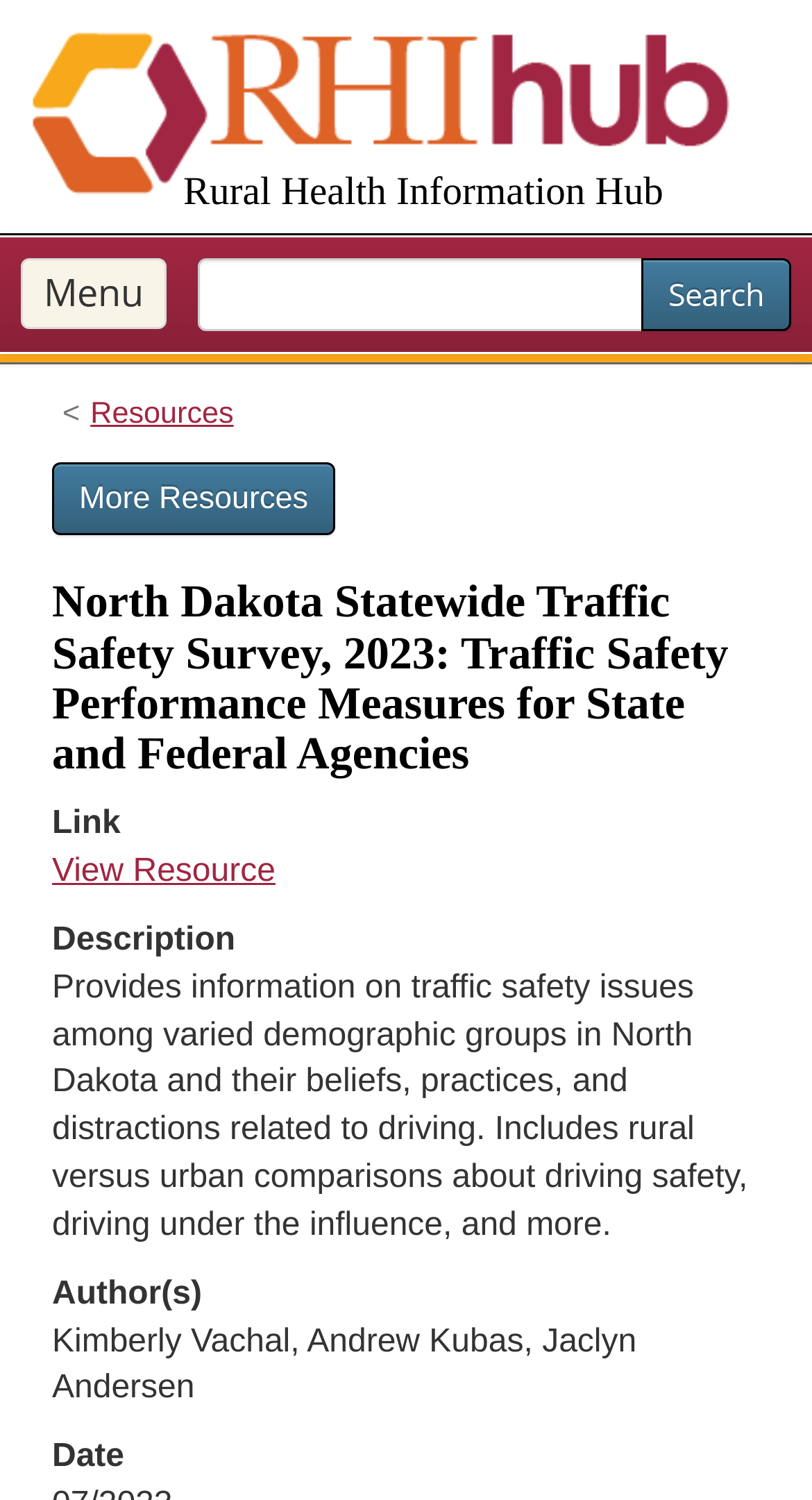Please find and give the text of the main heading on the webpage.

North Dakota Statewide Traffic Safety Survey, 2023: Traffic Safety Performance Measures for State and Federal Agencies